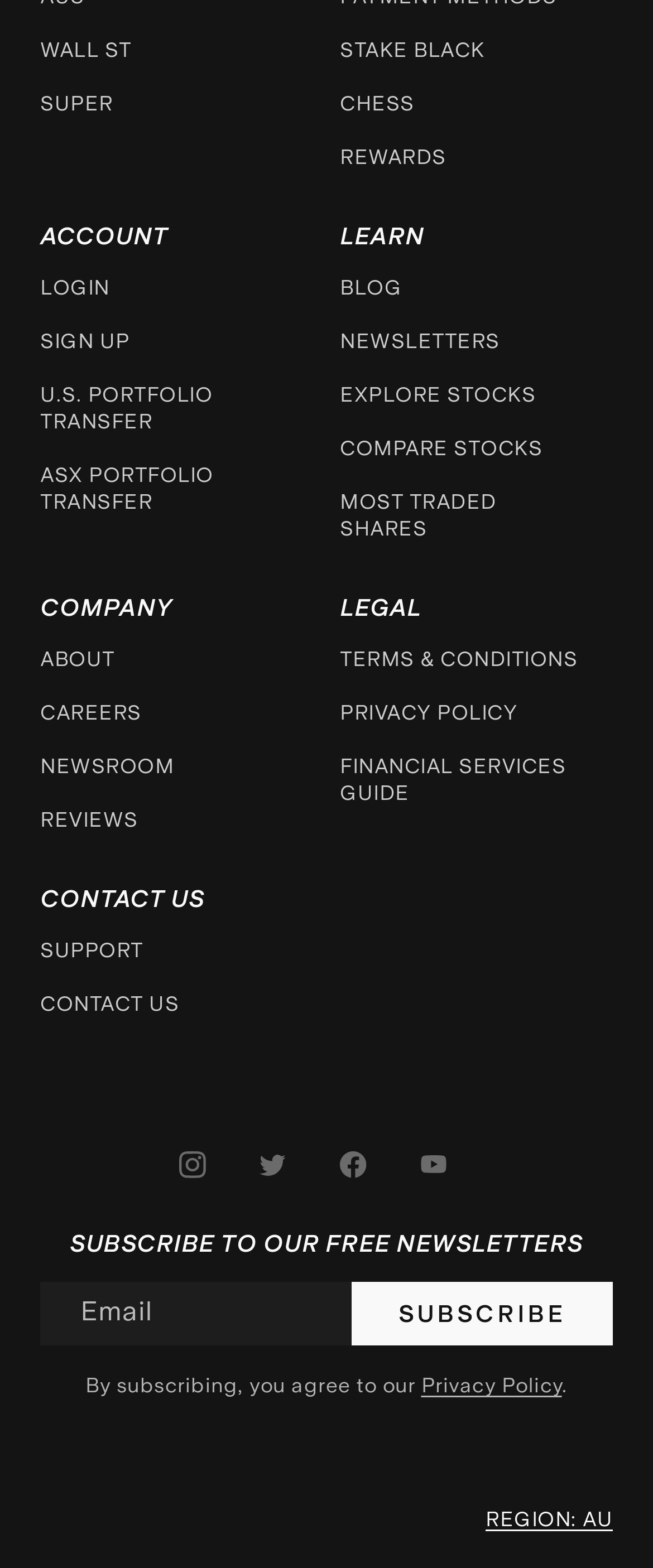Give a one-word or short phrase answer to this question: 
How can users contact the company?

Through support or contact us links